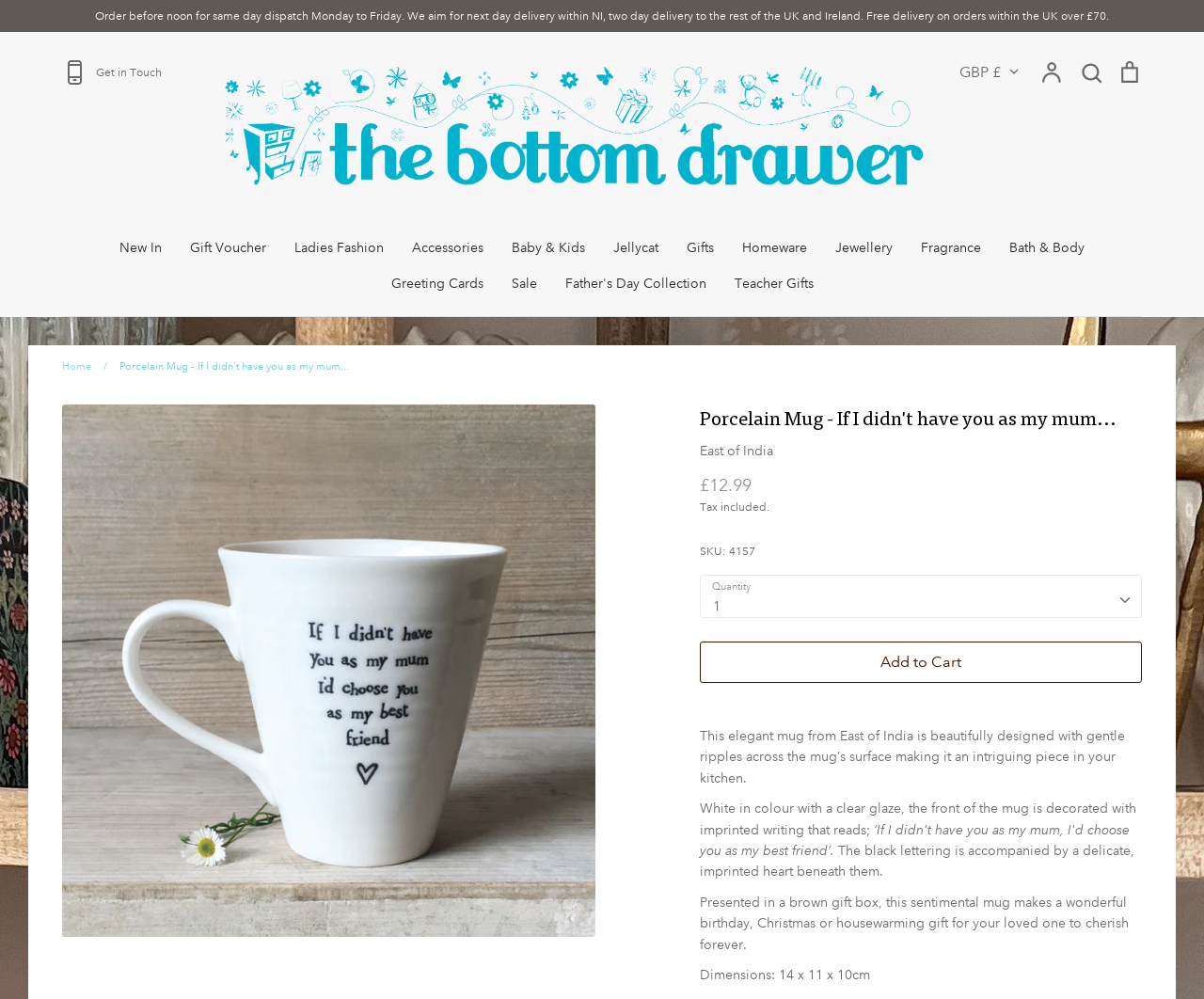Please locate the bounding box coordinates of the element that needs to be clicked to achieve the following instruction: "Search for products". The coordinates should be four float numbers between 0 and 1, i.e., [left, top, right, bottom].

[0.114, 0.051, 0.886, 0.094]